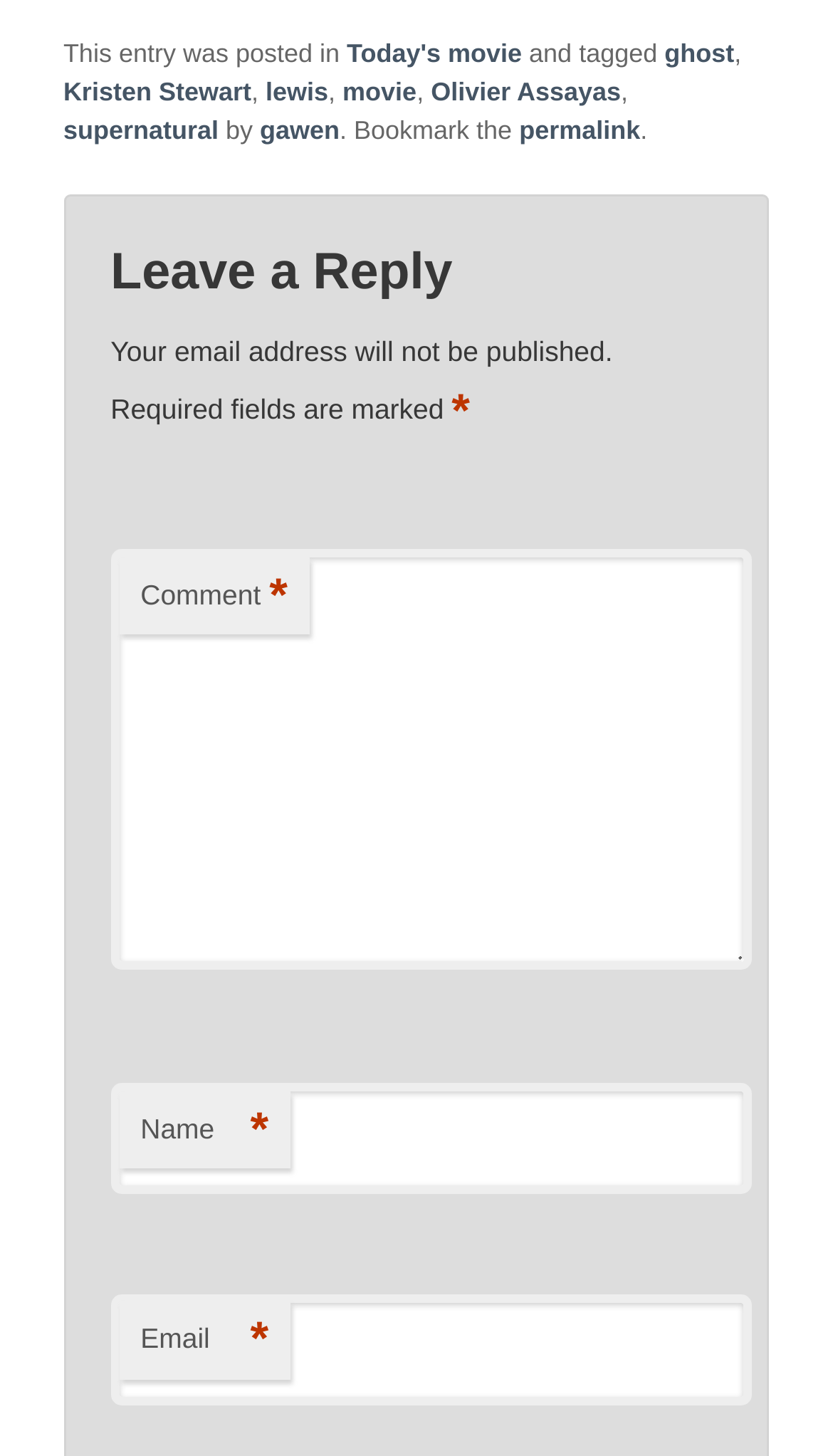Please reply to the following question with a single word or a short phrase:
What is the purpose of the 'permalink' link?

To bookmark the post